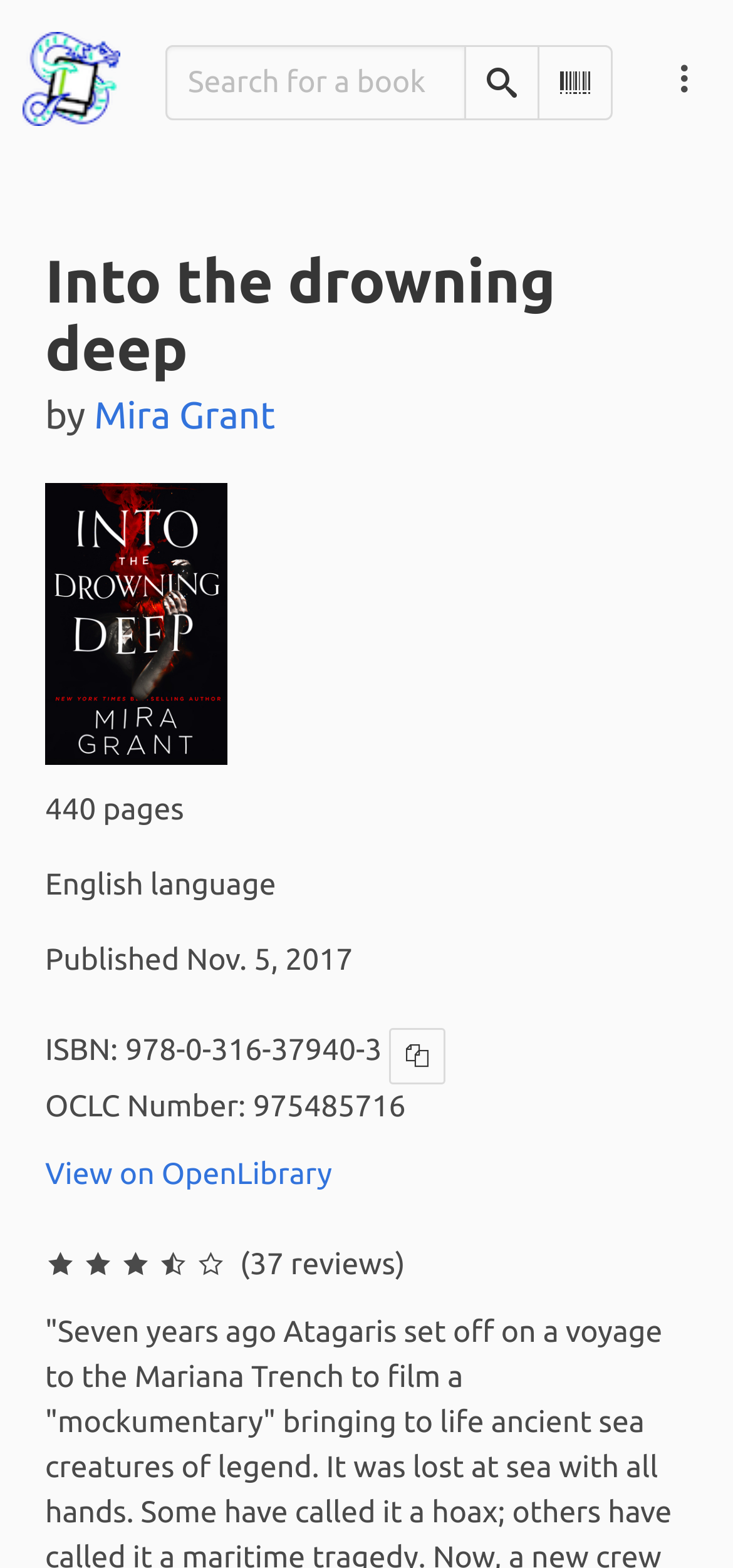Can you specify the bounding box coordinates for the region that should be clicked to fulfill this instruction: "Search for a book".

[0.226, 0.029, 0.636, 0.077]